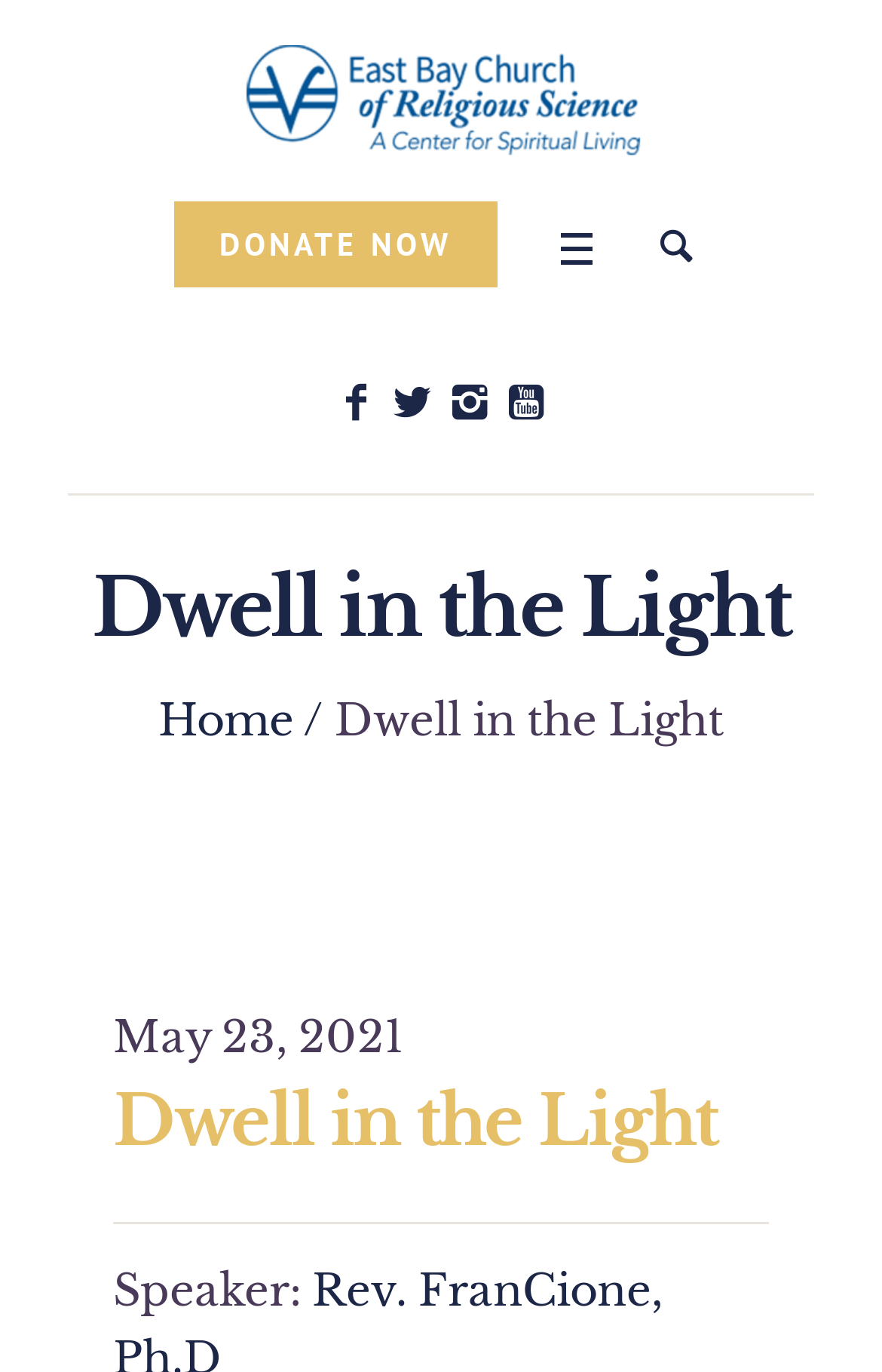Extract the main heading from the webpage content.

Dwell in the Light